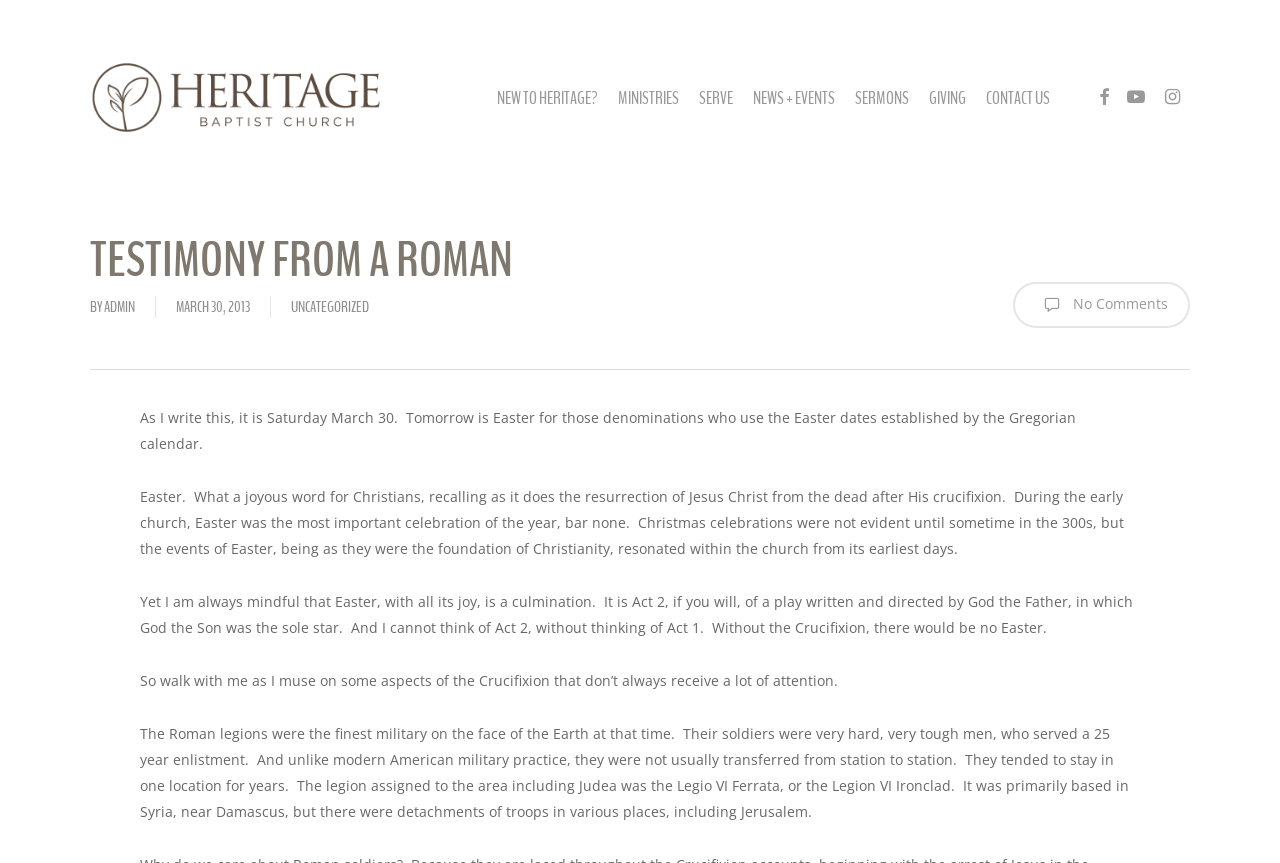Identify the bounding box coordinates of the element to click to follow this instruction: 'Go to the FACEBOOK page'. Ensure the coordinates are four float values between 0 and 1, provided as [left, top, right, bottom].

[0.852, 0.099, 0.873, 0.127]